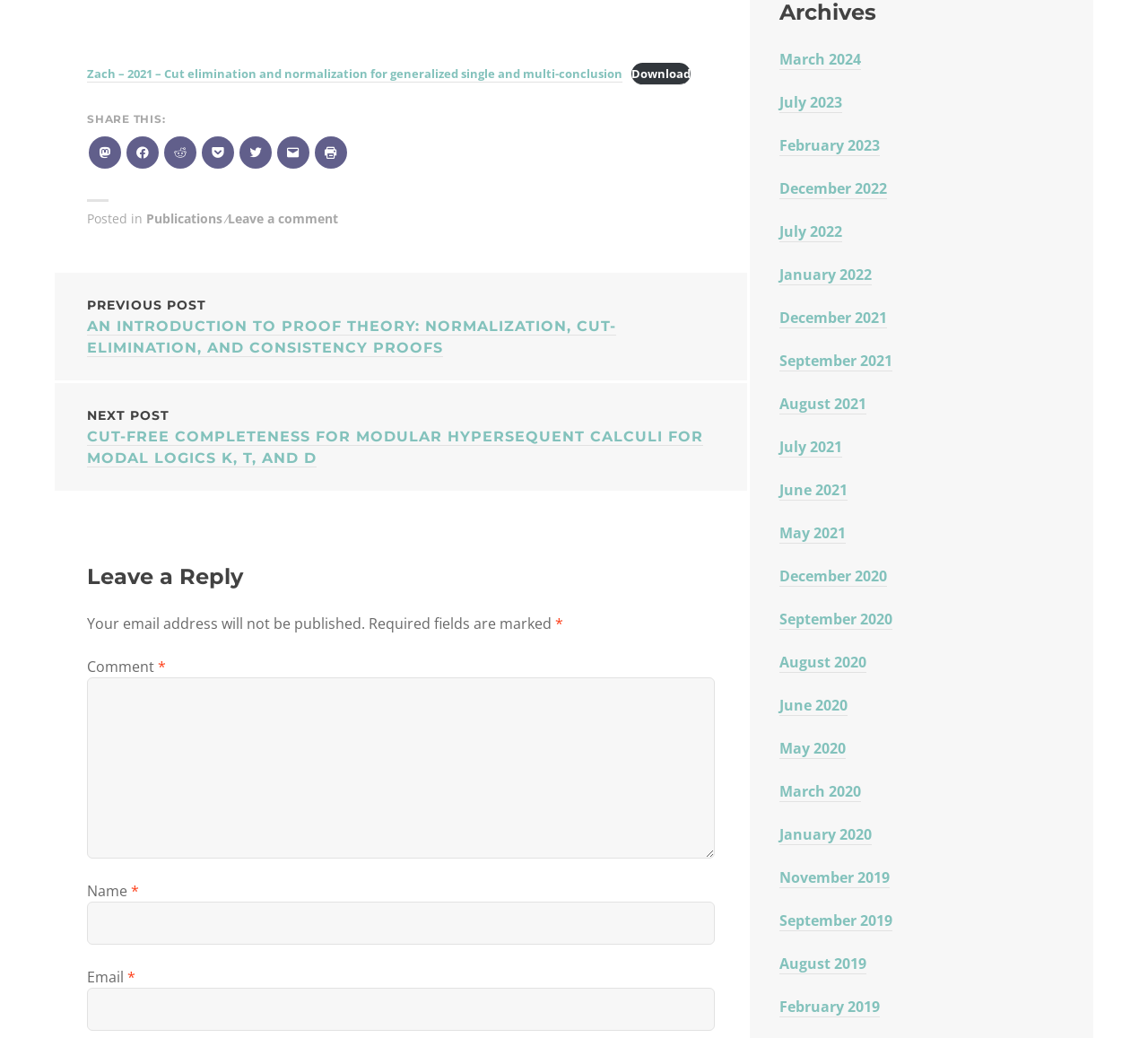Use a single word or phrase to answer the question: 
What are the required fields for leaving a reply?

Comment, Name, Email